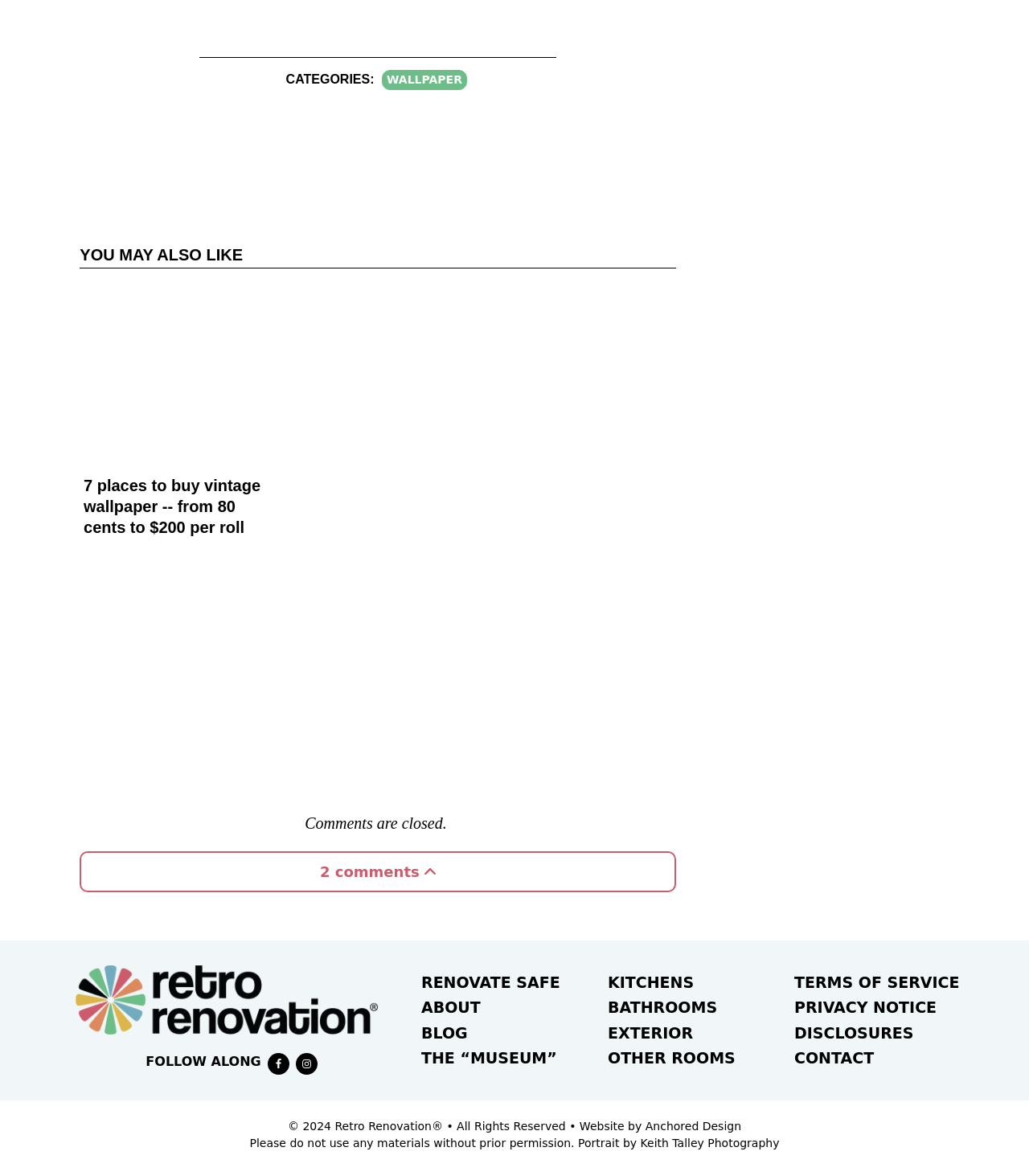Based on the element description About, identify the bounding box of the UI element in the given webpage screenshot. The coordinates should be in the format (top-left x, top-left y, bottom-right x, bottom-right y) and must be between 0 and 1.

[0.409, 0.849, 0.467, 0.864]